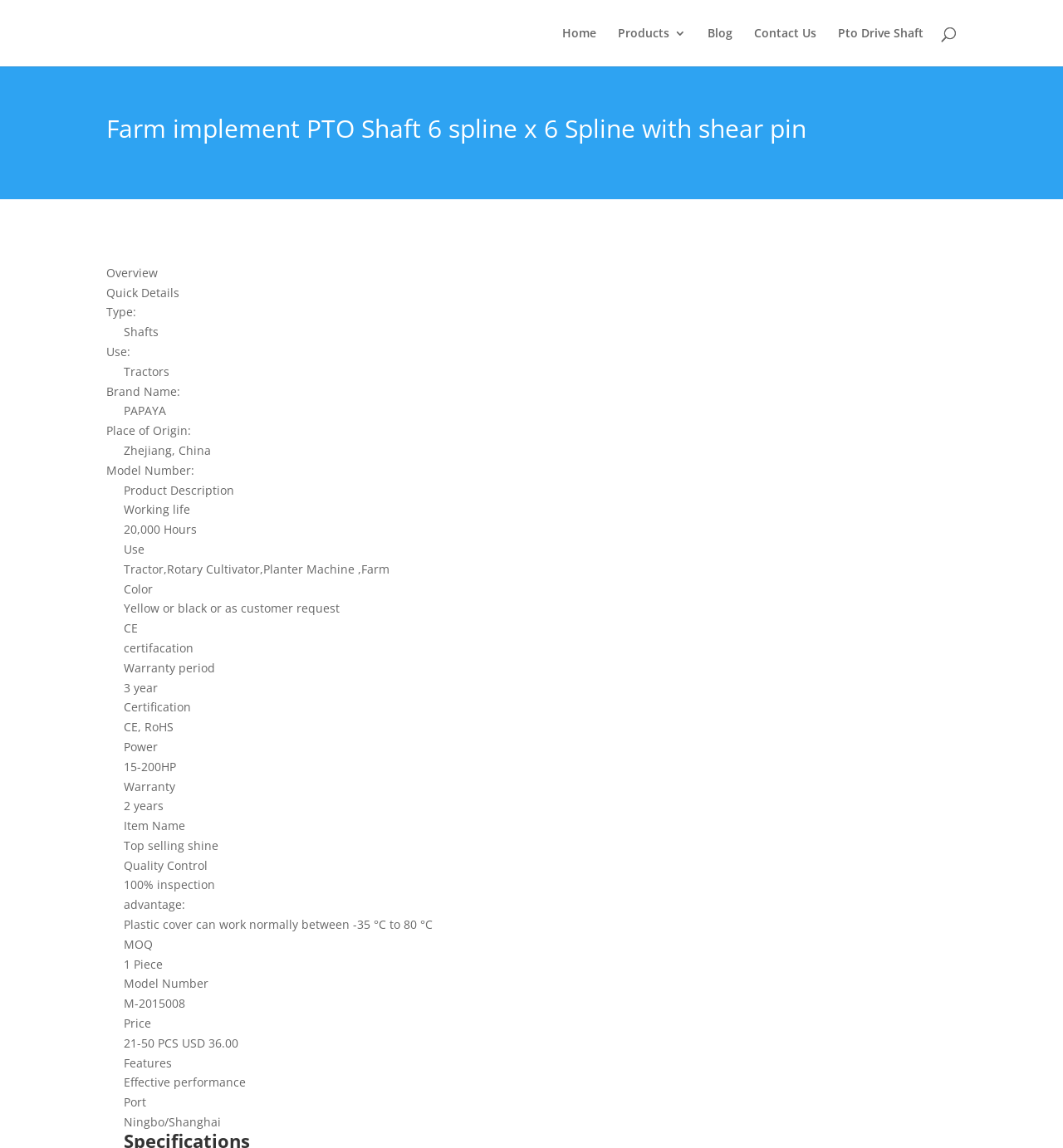What is the minimum order quantity?
Give a thorough and detailed response to the question.

I found the minimum order quantity by looking at the 'MOQ' section, which is located below the 'Quality Control' section. The minimum order quantity is listed as '1 Piece'.